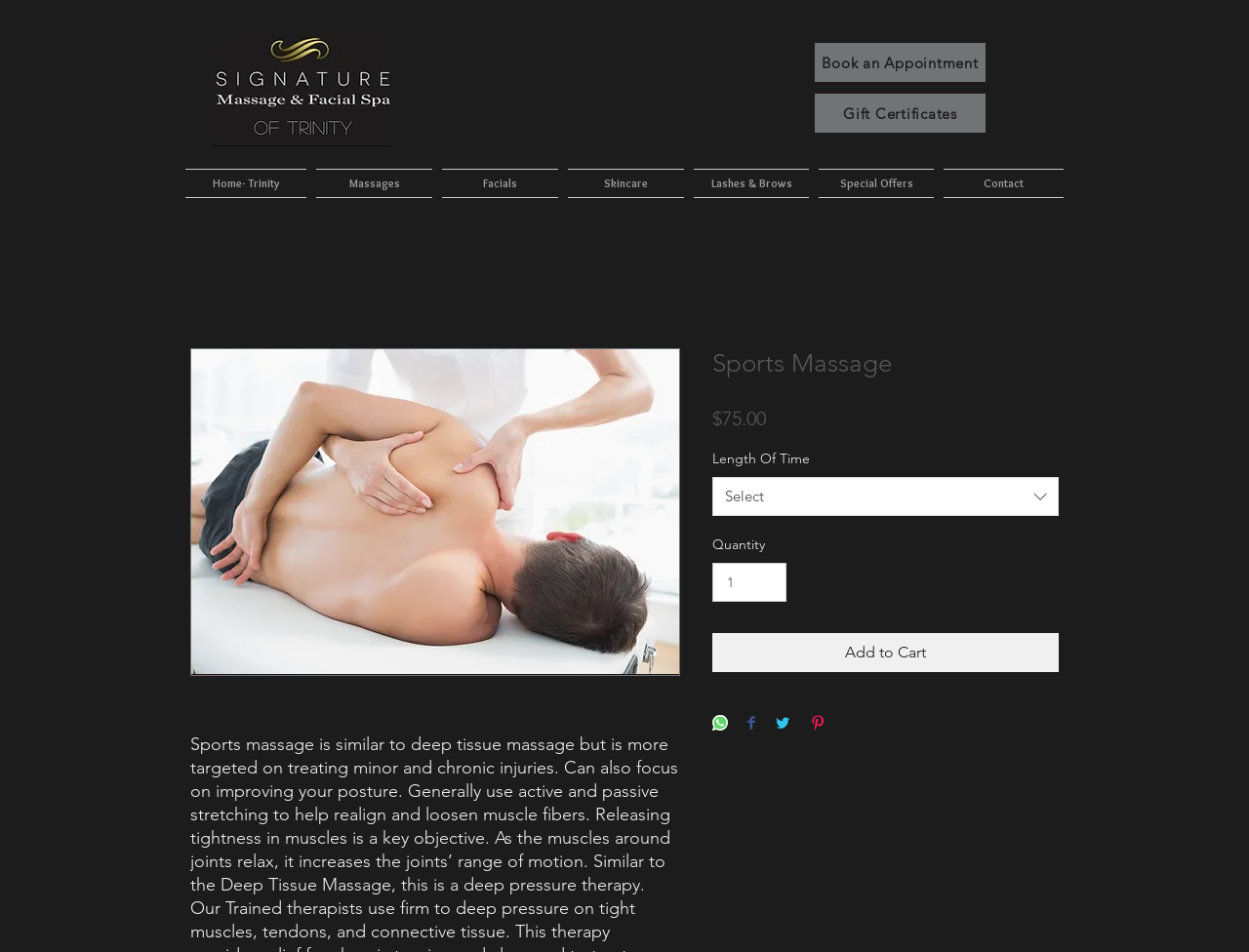Identify the bounding box coordinates of the element that should be clicked to fulfill this task: "View massages". The coordinates should be provided as four float numbers between 0 and 1, i.e., [left, top, right, bottom].

[0.249, 0.177, 0.35, 0.208]